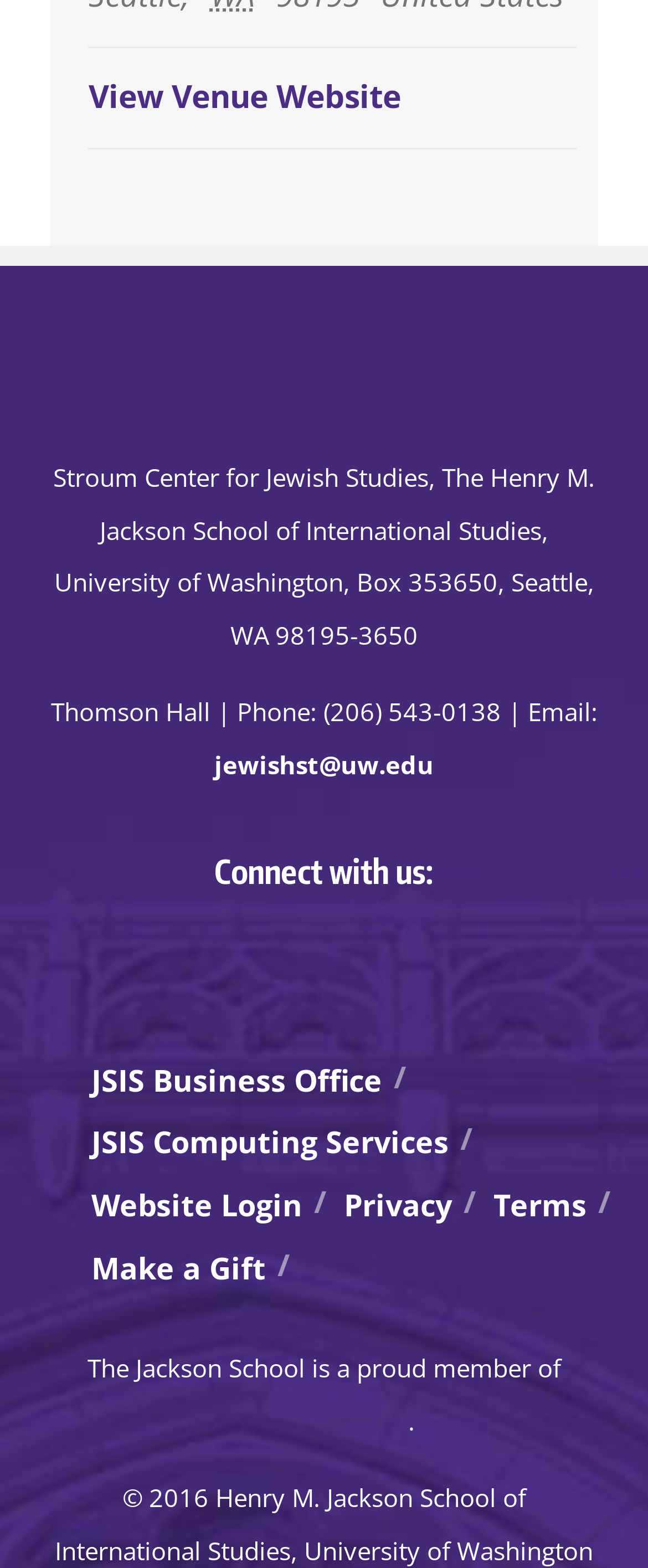What organization is the Jackson School a proud member of?
Using the details from the image, give an elaborate explanation to answer the question.

The answer can be found in the StaticText element with the text 'The Jackson School is a proud member of' followed by the link element with the text 'the Association of Professional Schools of International Affairs' which provides the name of the organization.